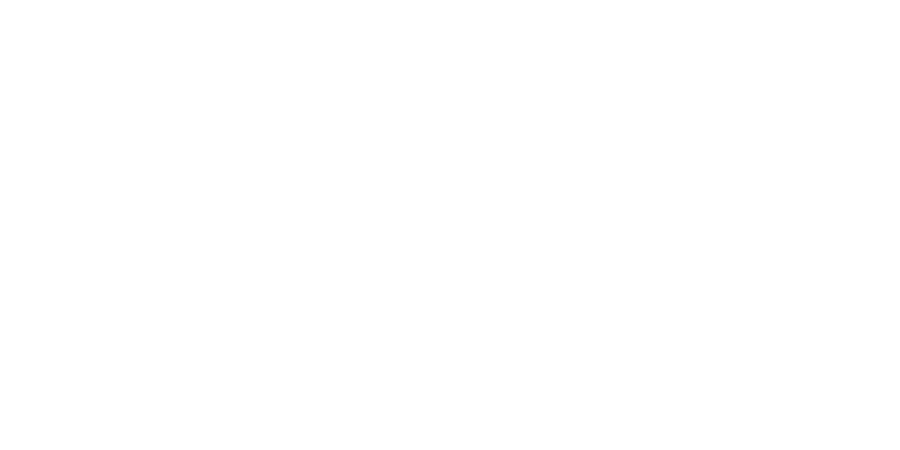Give an elaborate caption for the image.

The image features the logo of Injaz Company, a prominent organization associated with Building Markets. The design conveys a sense of professionalism and innovation, reflecting the organization's mission to support and empower entrepreneurs and businesses. The logo's clean lines and bold aesthetic encapsulate Injaz Company's commitment to enhancing market access and fostering economic development. Positioned prominently on the webpage, the image underscores the company's role in creating sustainable business solutions while engaging with its audience effectively.